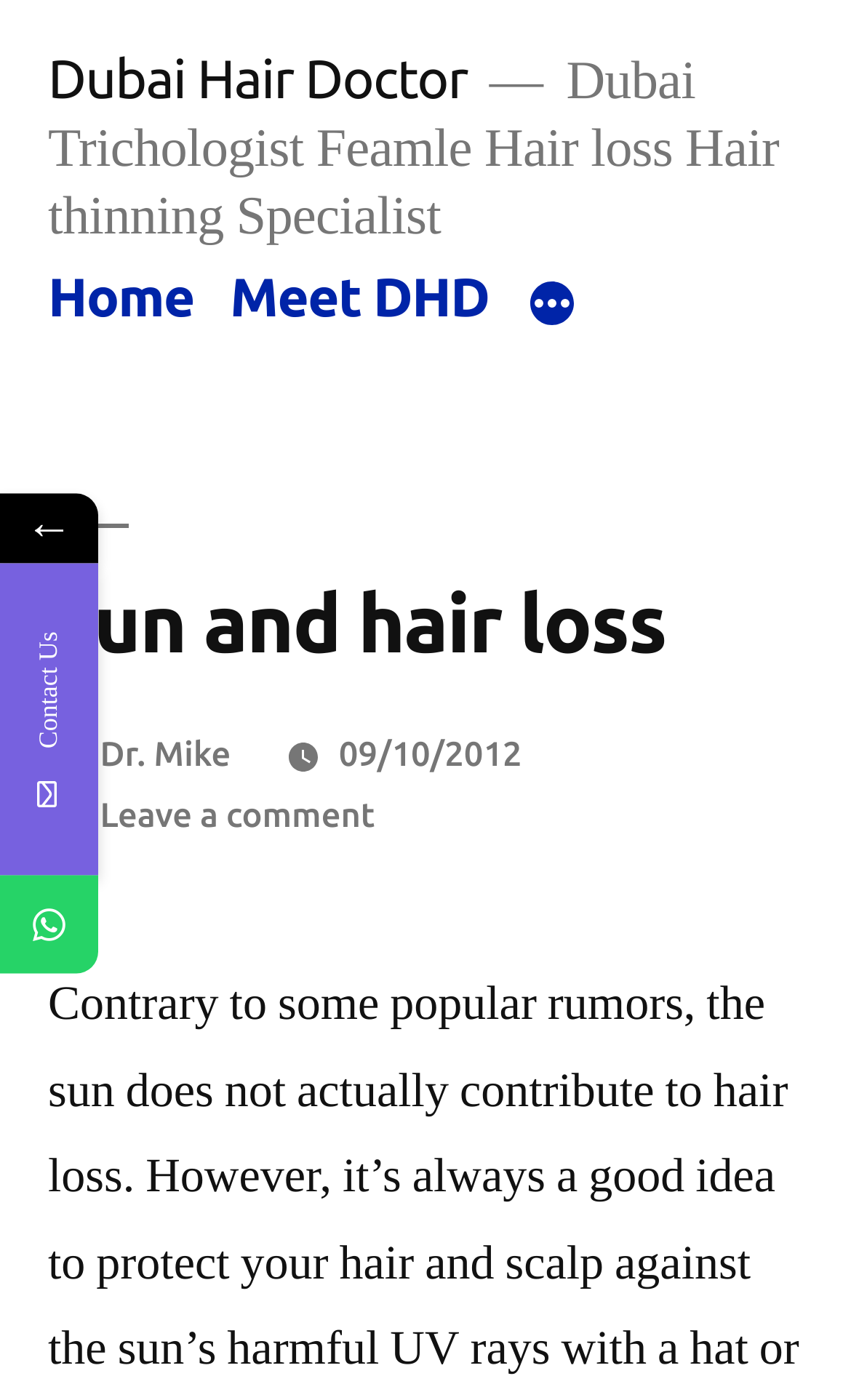Summarize the webpage with intricate details.

The webpage is about the topic of "Sun and hair loss". At the top-left corner, there is a link to "Dubai Hair Doctor" and a static text describing the doctor as a "Dubai Trichologist Female Hair loss Hair thinning Specialist". 

To the right of the doctor's description, there is a top menu navigation bar with three links: "Home", "Meet DHD", and a "More" button that has a dropdown menu. 

Below the navigation bar, there is a header section with a heading that repeats the title "Sun and hair loss". In this section, there is a static text "Posted by" followed by a link to the author "Dr. Mike" and a link to the date "09/10/2012". There is also a link to "Leave a comment on Sun and hair loss". 

On the top-right corner, there are two static texts: "←" and "Contact Us". At the bottom-left corner, there is a link with an icon "\uf232".